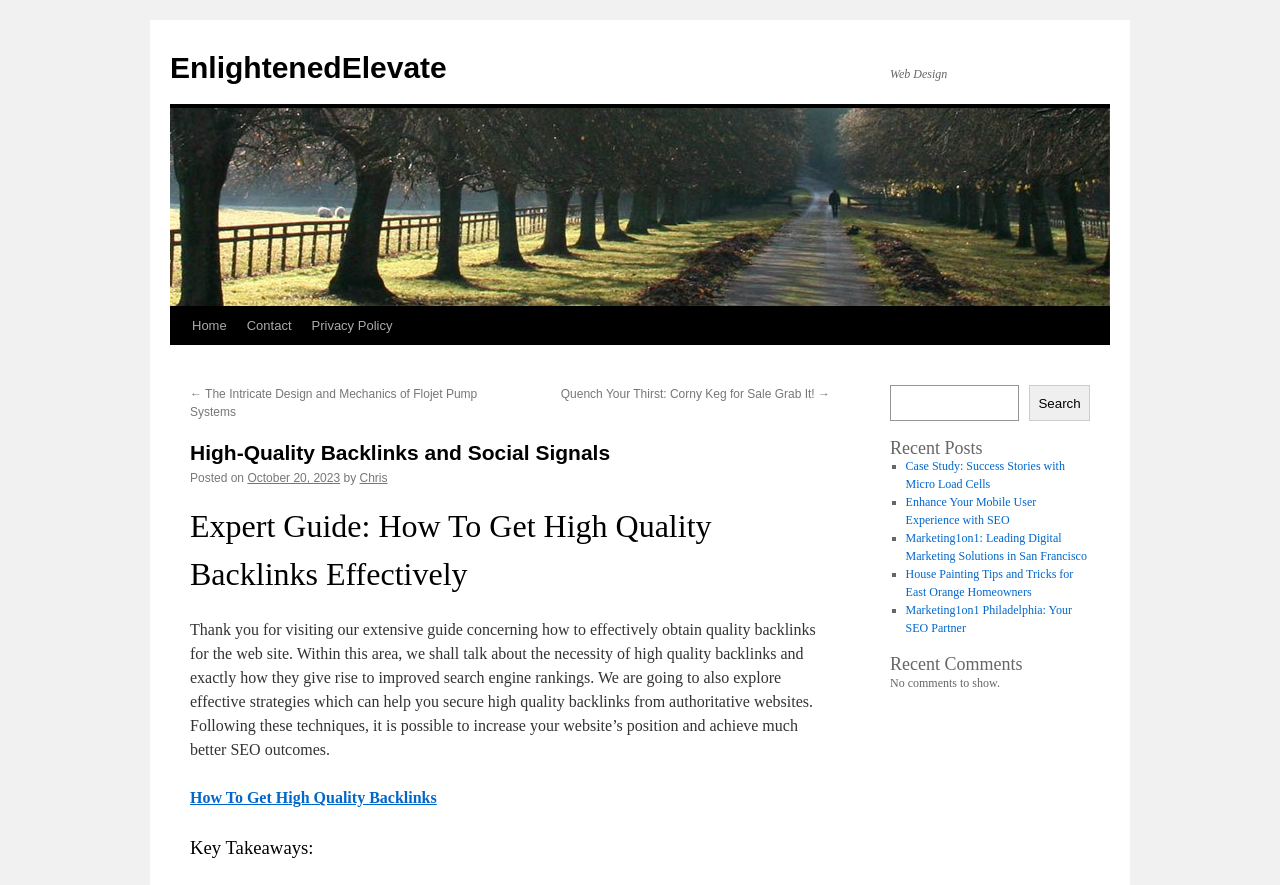What is the purpose of the 'Recent Posts' section?
Based on the image, respond with a single word or phrase.

Show recent articles